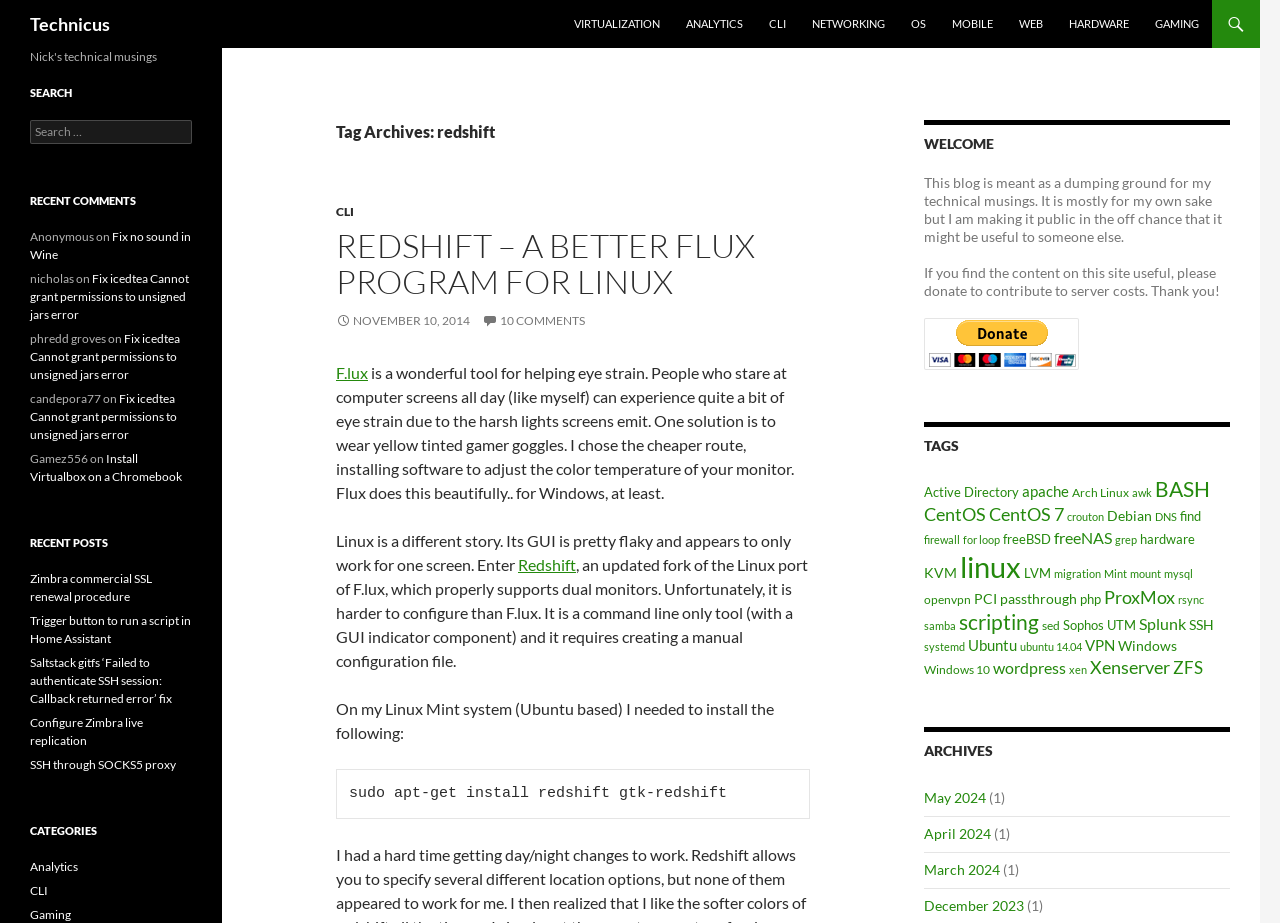By analyzing the image, answer the following question with a detailed response: How many tags are listed on the webpage?

The number of tags can be counted by looking at the 'TAGS' section, where 43 links are listed, each representing a tag.